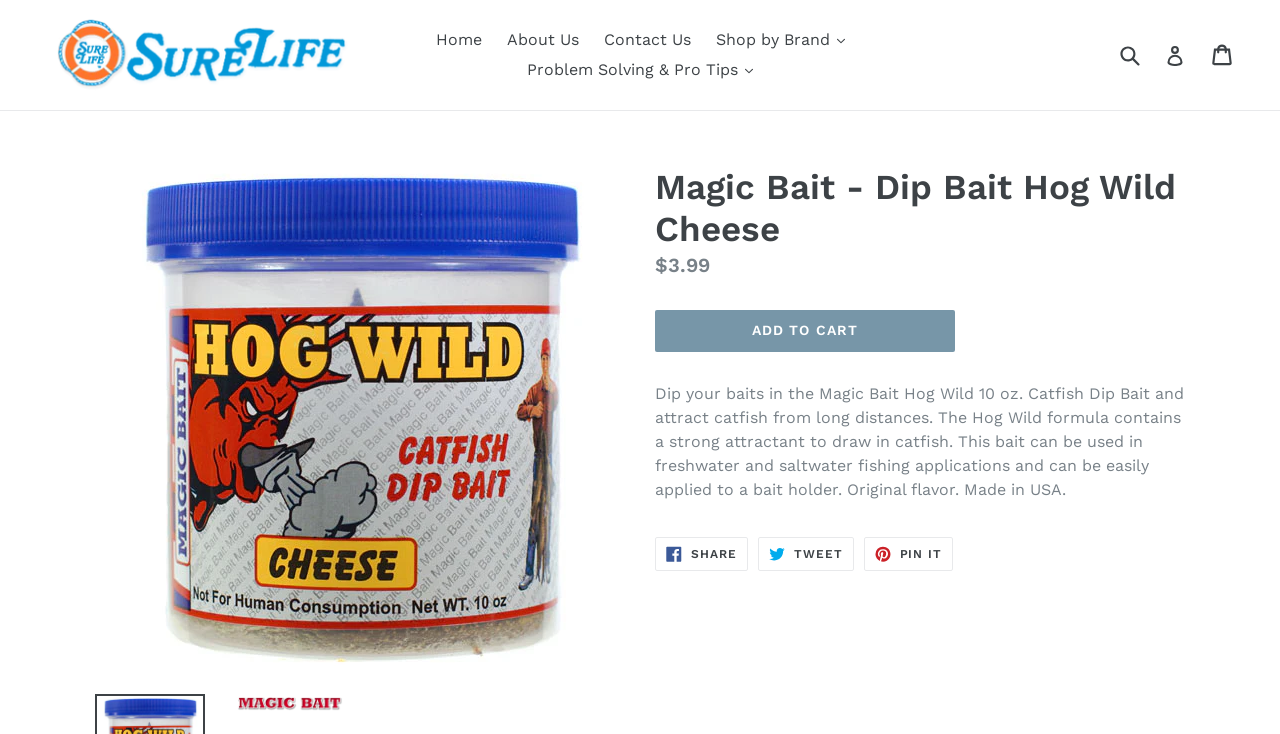Provide a single word or phrase answer to the question: 
What is the price of the product?

$3.99